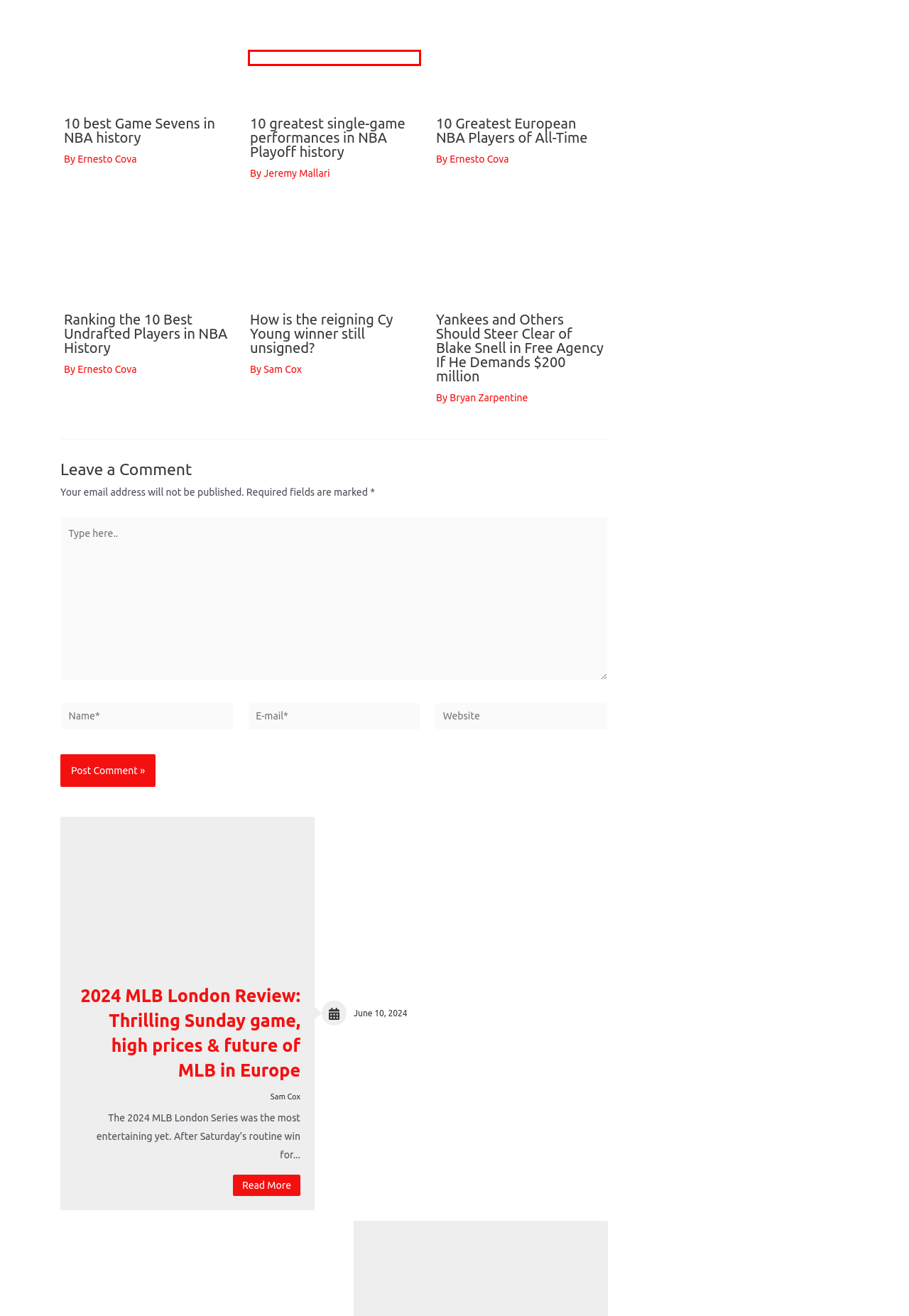Look at the screenshot of a webpage where a red bounding box surrounds a UI element. Your task is to select the best-matching webpage description for the new webpage after you click the element within the bounding box. The available options are:
A. Ernesto Cova, Author at Franchise Sports
B. Blake Snell free agency: Why is Snell still unsigned?
C. Jeremy Mallari, Author at Franchise Sports
D. Bryan Zarpentine, Author at Franchise Sports
E. Undrafted NBA players: Best undrafted NBA players of all-time
F. Best NBA playoff performances: Greatest single-game performance
G. Blake Snell free agency: How much is too much for Snell?
H. Sam Cox, Author at Franchise Sports

F